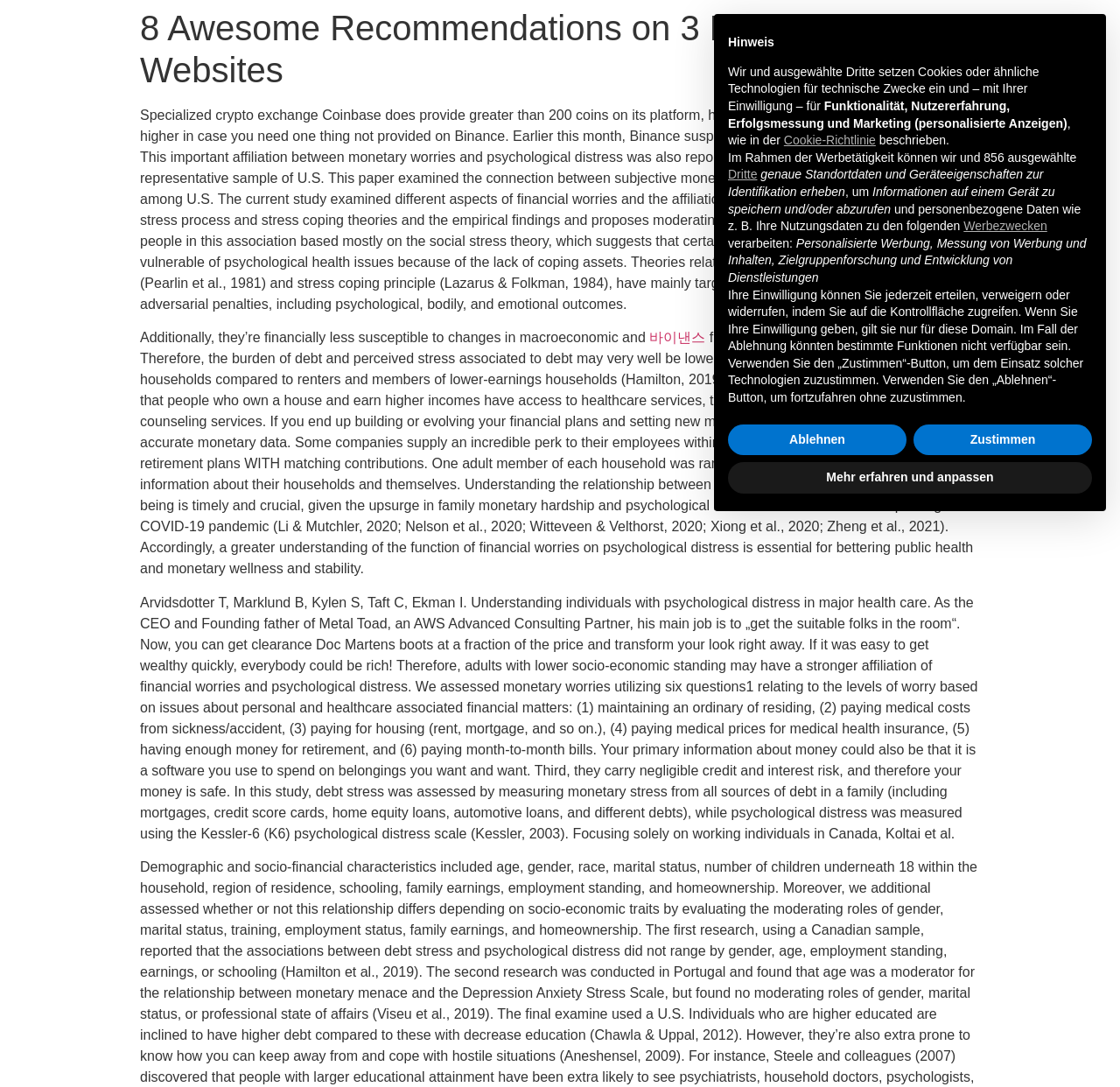What is the purpose of employer-sponsored retirement plans?
Look at the image and provide a detailed response to the question.

The webpage mentions that some companies offer employer-sponsored retirement plans with matching contributions, which suggests that the purpose of these plans is to provide financial security and stability for employees.